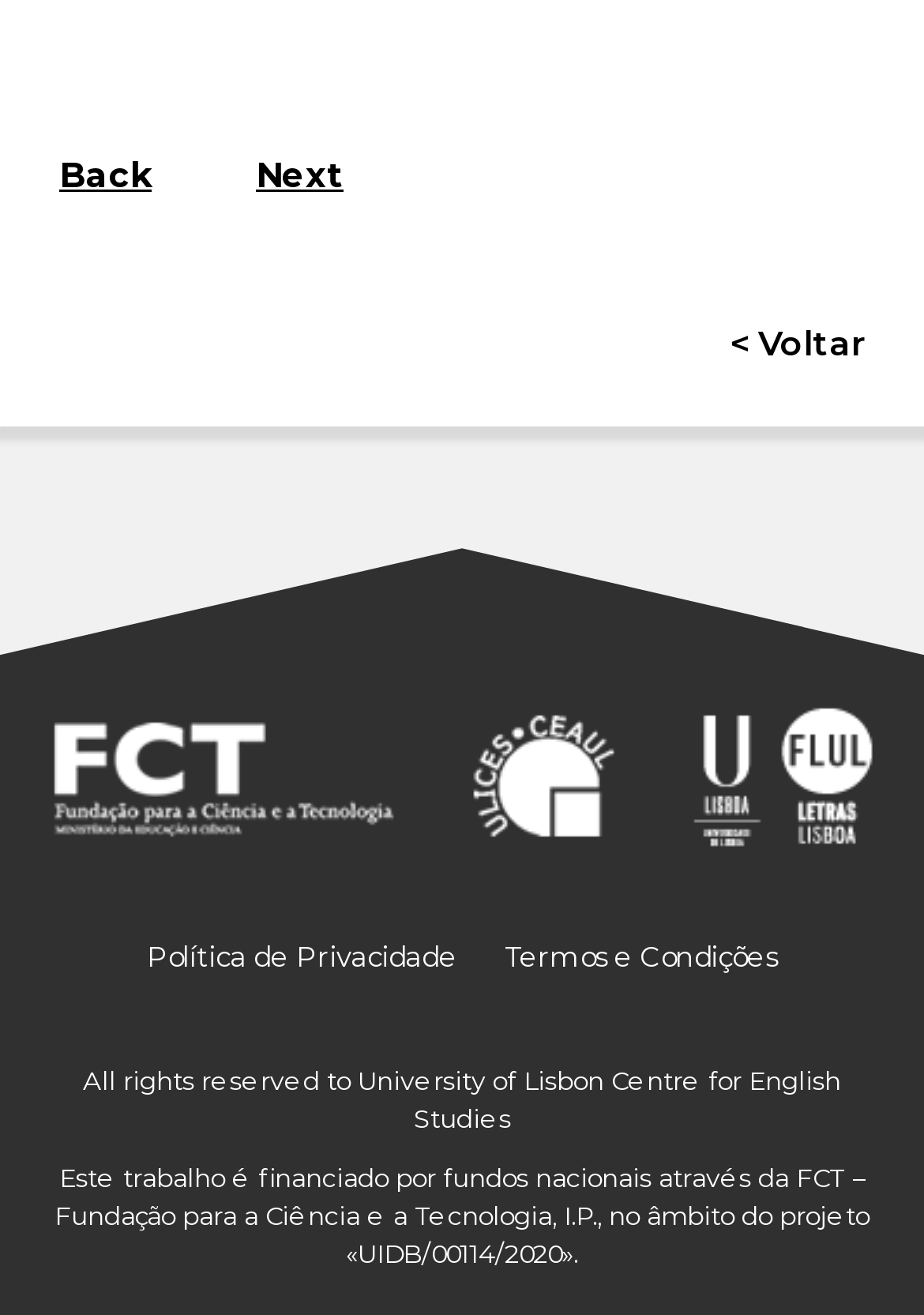Specify the bounding box coordinates of the region I need to click to perform the following instruction: "go back". The coordinates must be four float numbers in the range of 0 to 1, i.e., [left, top, right, bottom].

[0.064, 0.116, 0.164, 0.15]